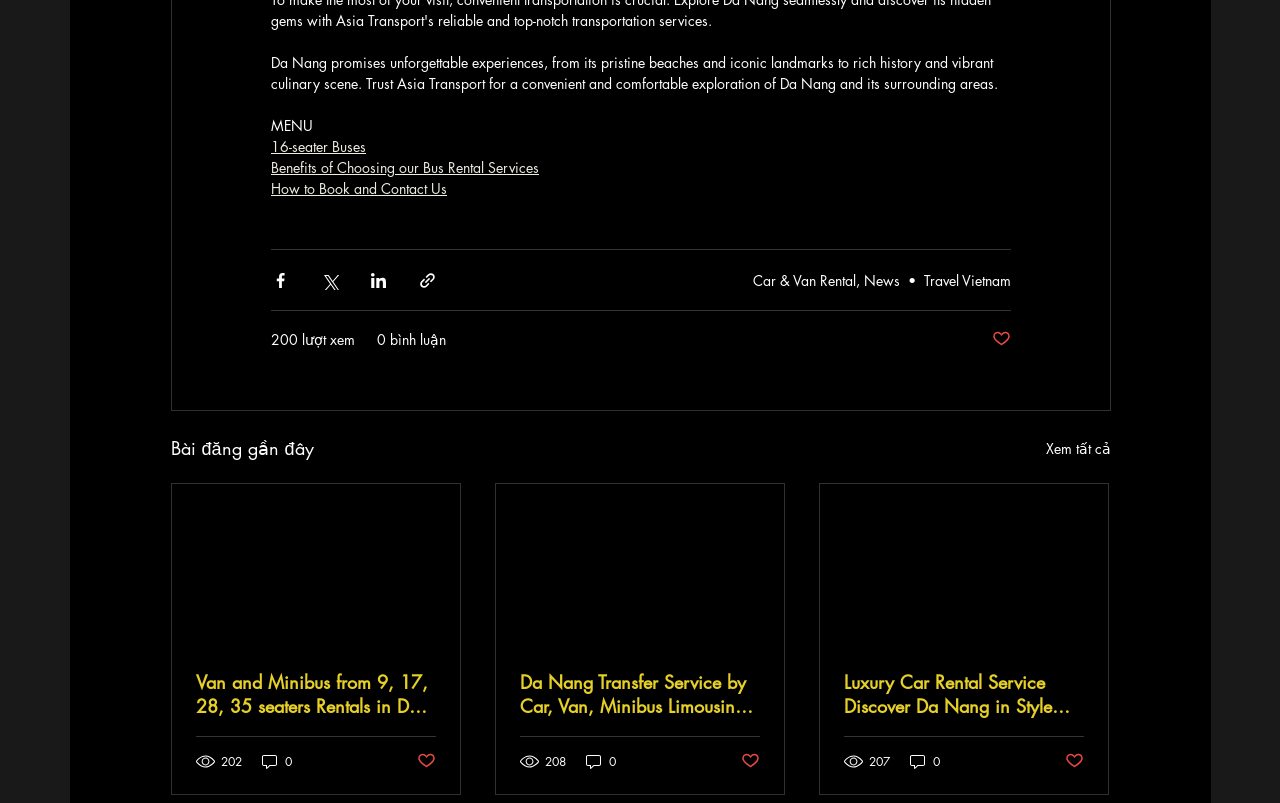Locate the bounding box coordinates of the item that should be clicked to fulfill the instruction: "Explore the 'Travel Vietnam' link".

[0.721, 0.337, 0.789, 0.361]